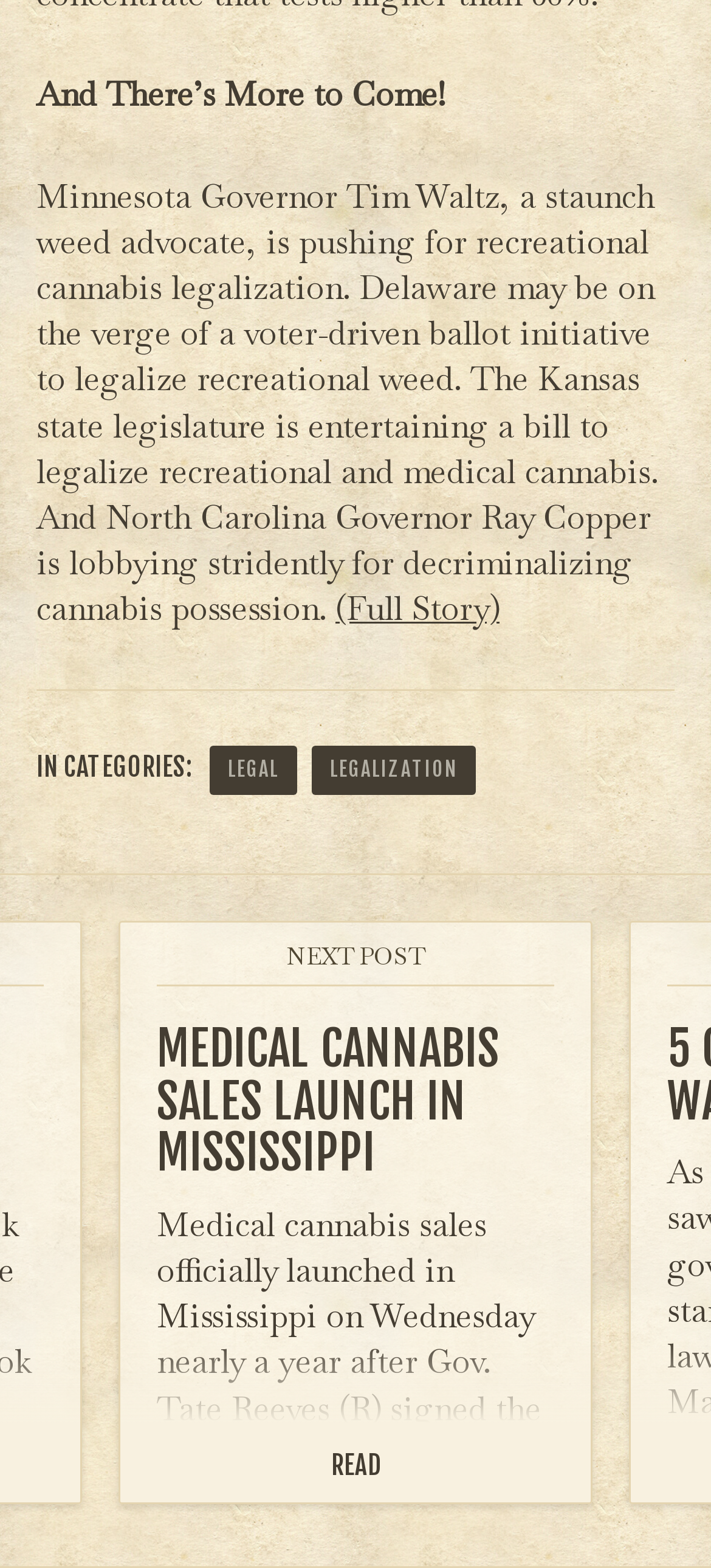Give a concise answer using only one word or phrase for this question:
What is the category of the article?

LEGAL